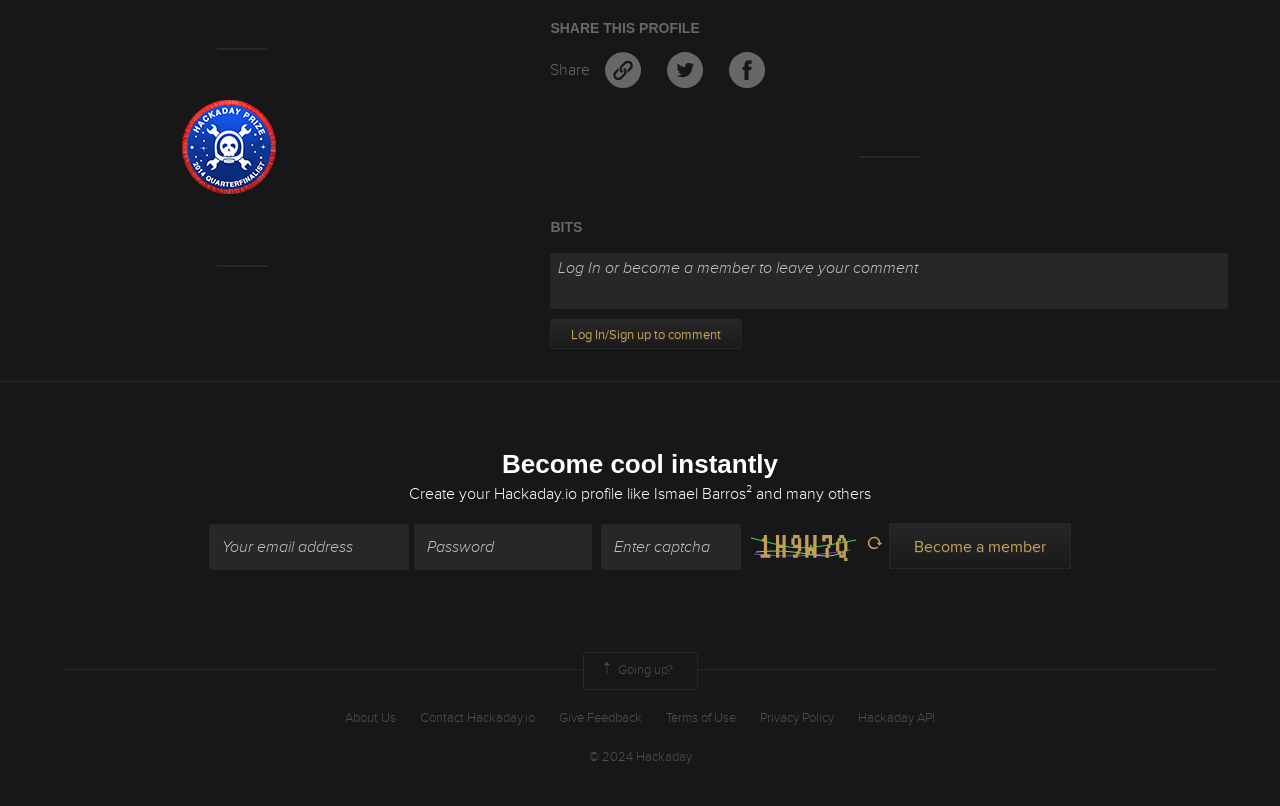Locate the bounding box of the user interface element based on this description: "Hackaday API".

[0.67, 0.88, 0.73, 0.903]